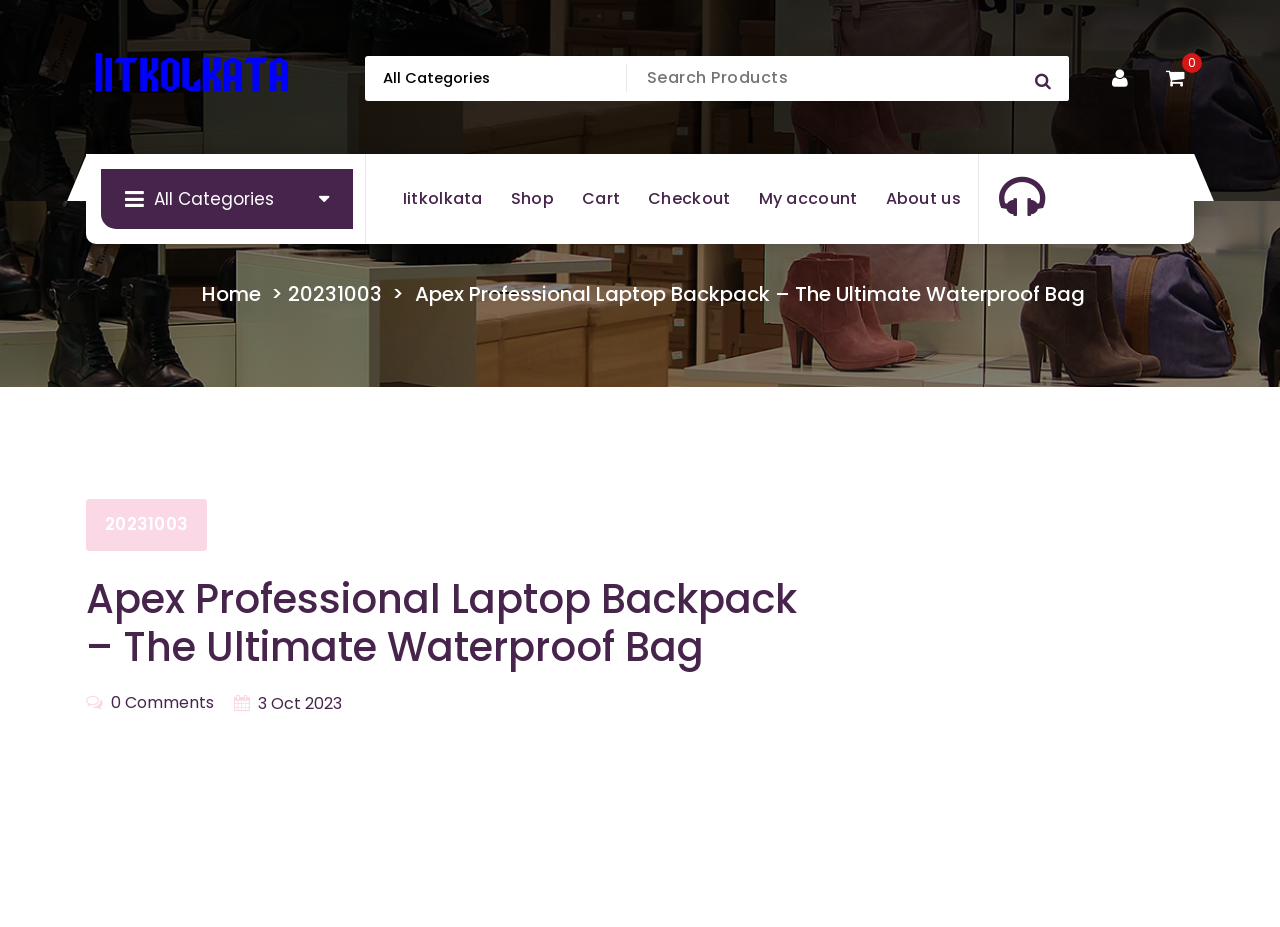Locate the bounding box coordinates of the clickable area needed to fulfill the instruction: "Go to the home page".

[0.157, 0.302, 0.204, 0.332]